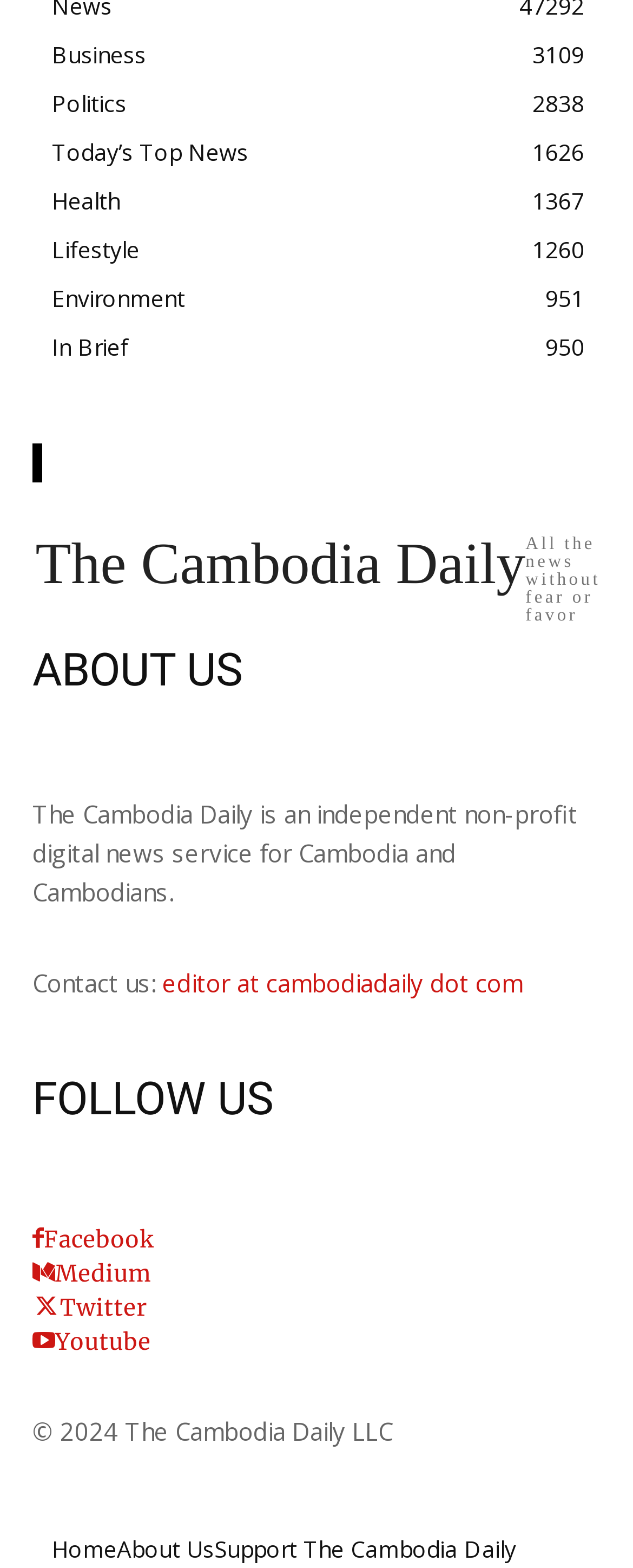What is the year of the copyright?
Based on the image, answer the question with as much detail as possible.

The answer can be found in the StaticText element with the text '© 2024 The Cambodia Daily LLC' which is located at the bottom of the webpage.